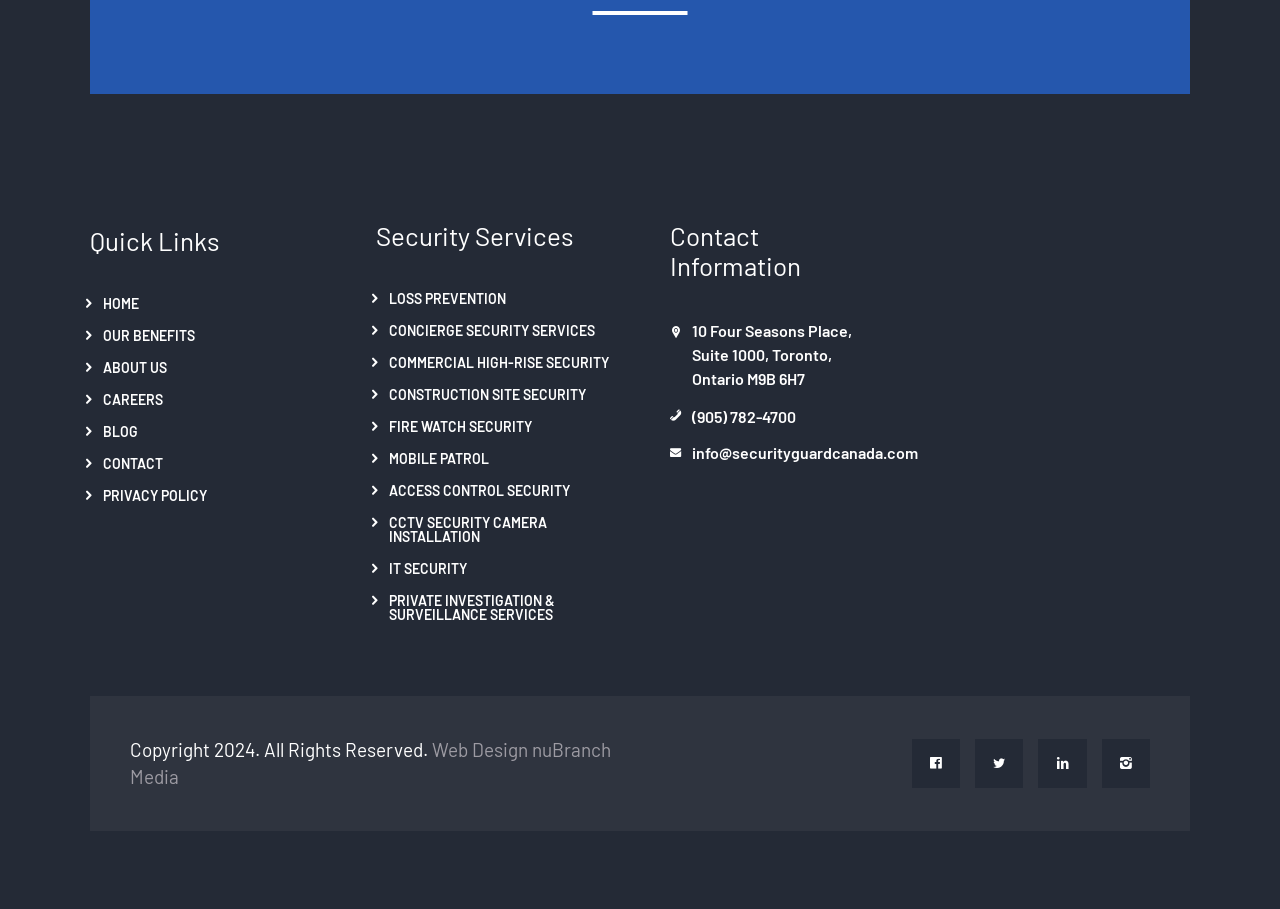What is the company's email address?
Using the information from the image, provide a comprehensive answer to the question.

I found the company's email address by looking at the 'Contact Information' section, where it is listed as ' info@securityguardcanada.com'.